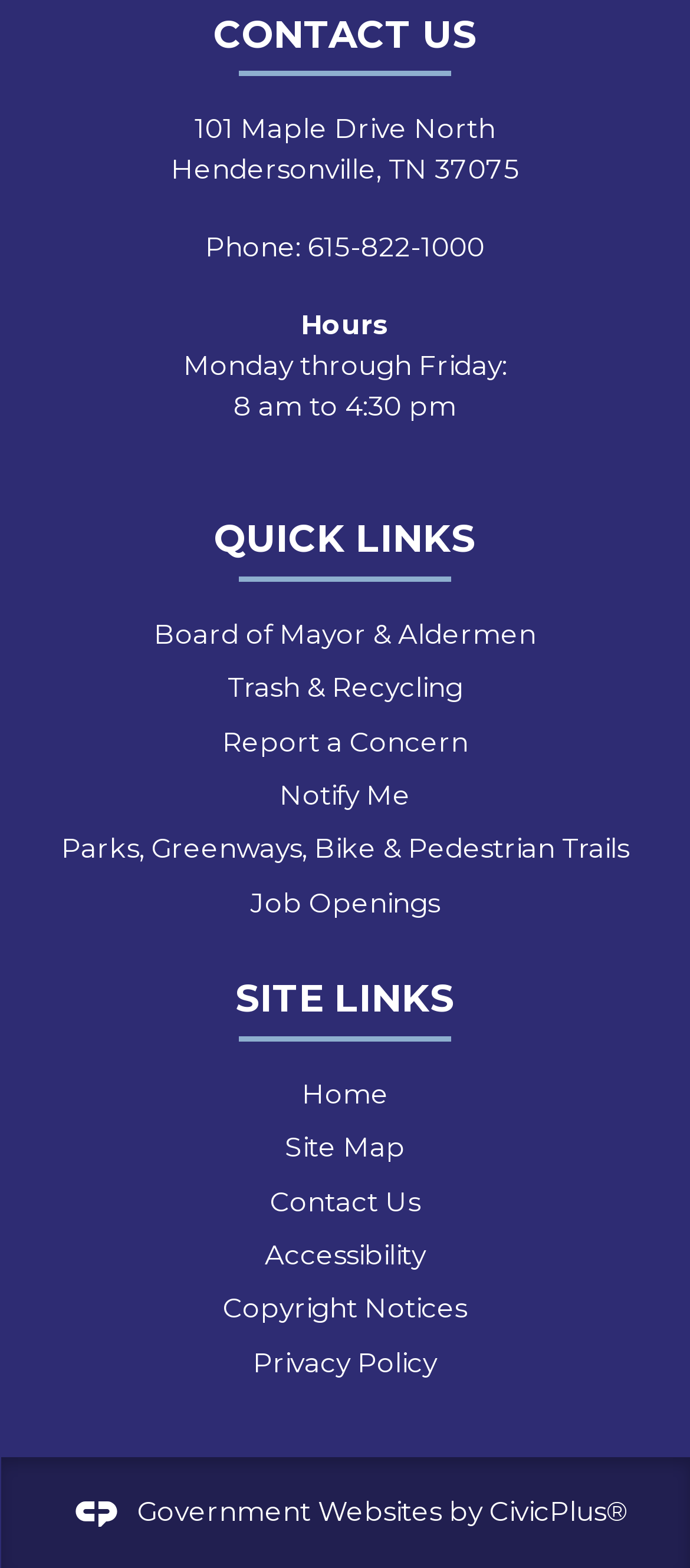Please identify the bounding box coordinates of where to click in order to follow the instruction: "Click on '615-822-1000'".

[0.446, 0.147, 0.703, 0.168]